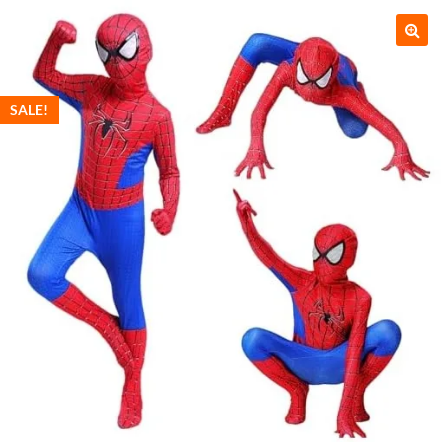Please analyze the image and provide a thorough answer to the question:
How many action poses are shown in the image?

The caption states that the child is modeled in 'various action poses—one demonstrates a heroic stance with a fist raised, while another showcases agility in a crawling position, and the third illustrates a playful crouch', implying that there are three distinct poses depicted in the image.